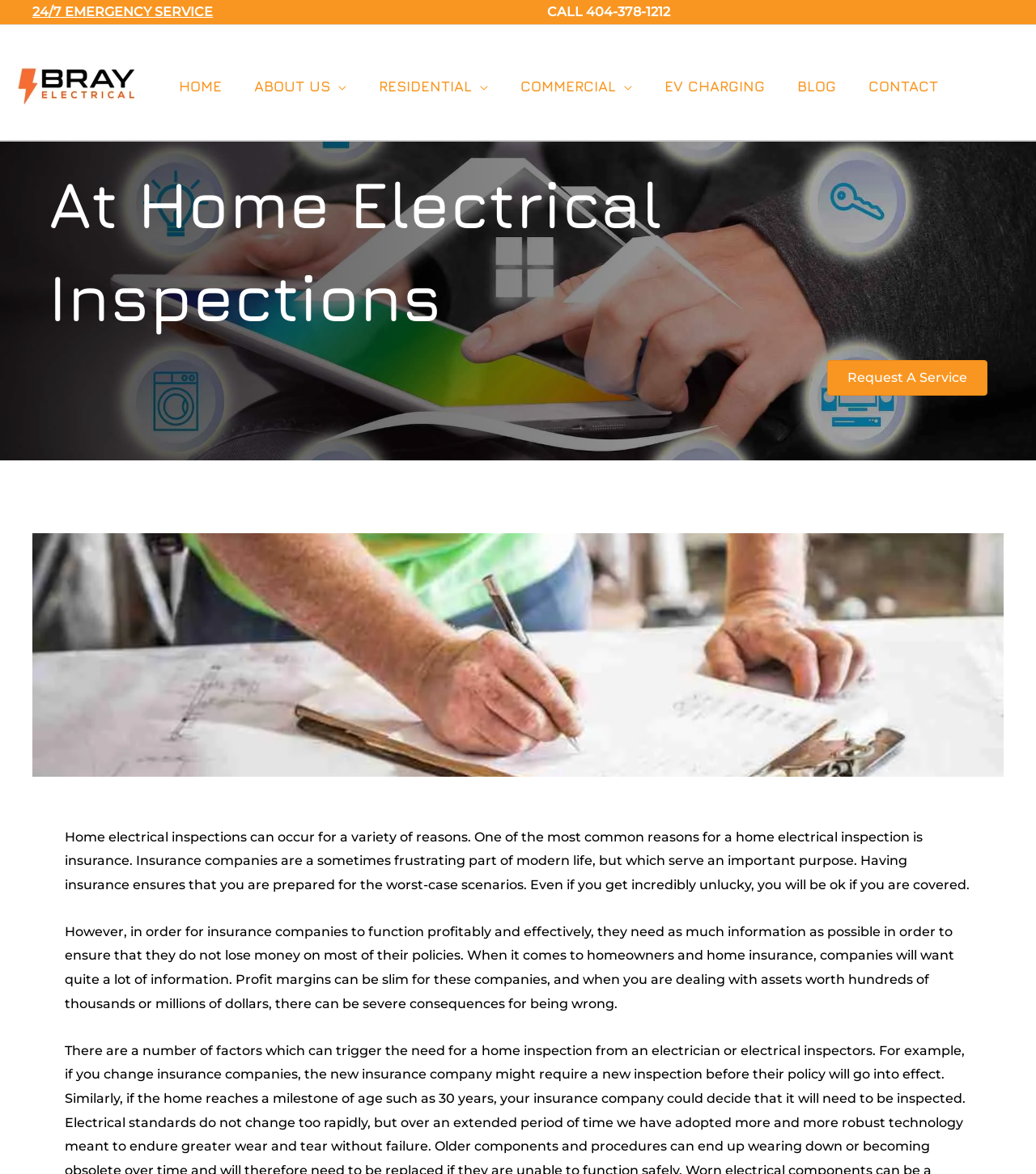Determine the coordinates of the bounding box for the clickable area needed to execute this instruction: "Request a service".

[0.798, 0.306, 0.953, 0.337]